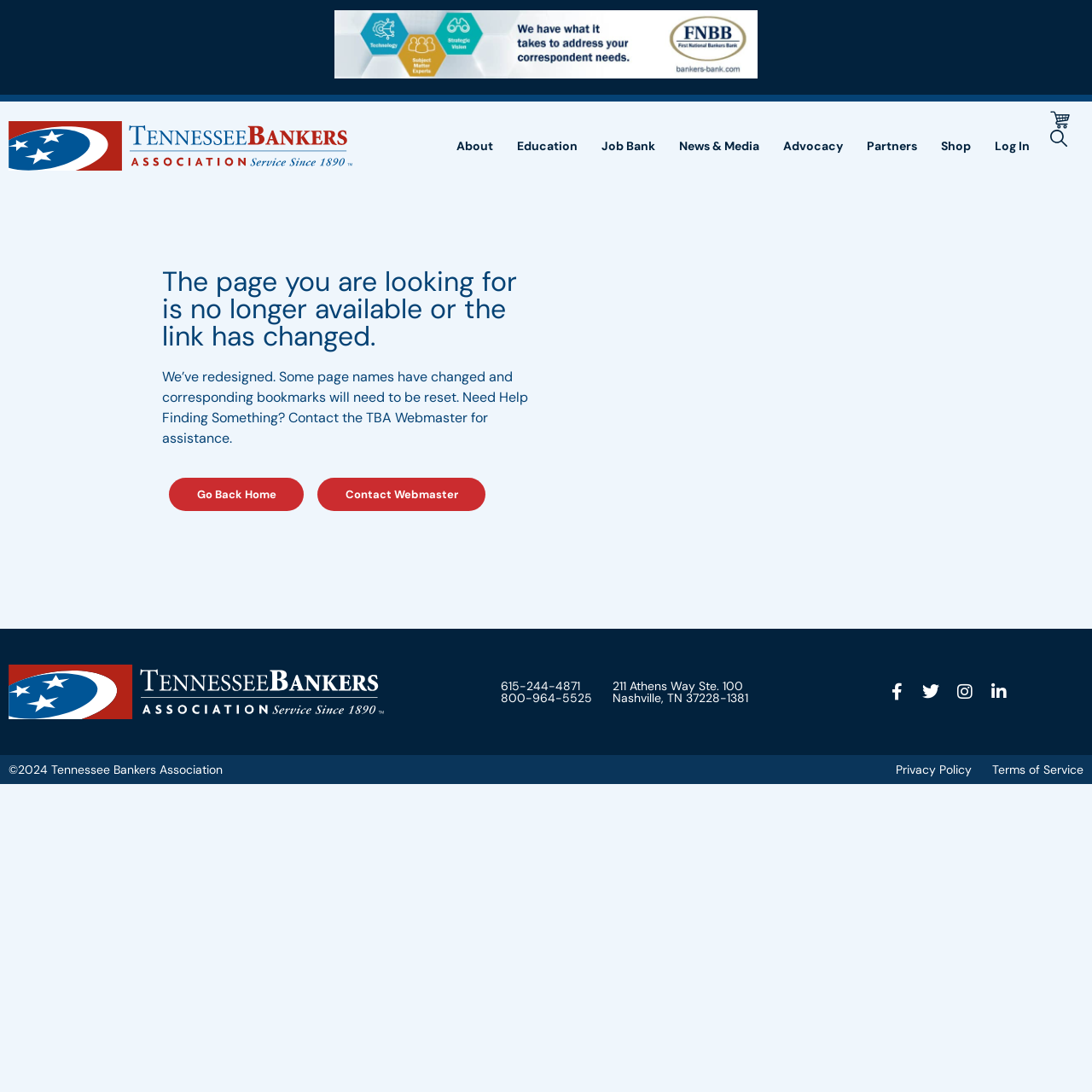Show the bounding box coordinates of the region that should be clicked to follow the instruction: "Search for something."

[0.05, 0.2, 0.95, 0.237]